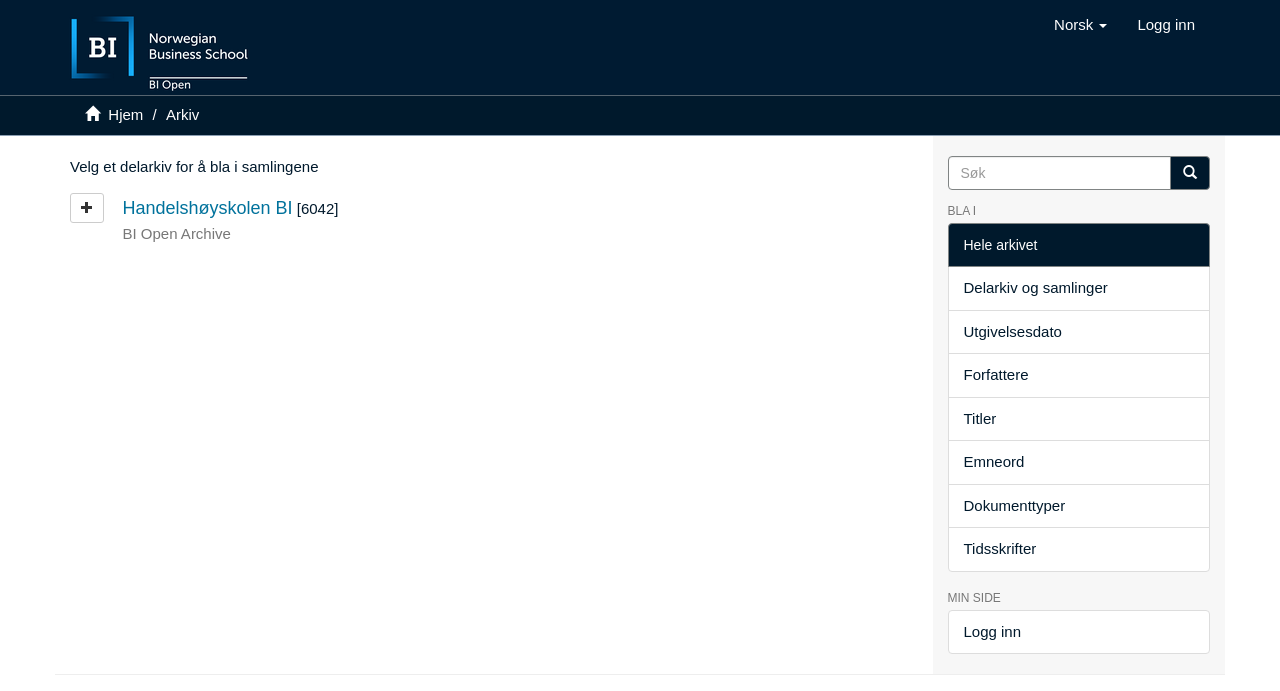Provide the bounding box coordinates of the section that needs to be clicked to accomplish the following instruction: "Click on the 'HOME' link."

None